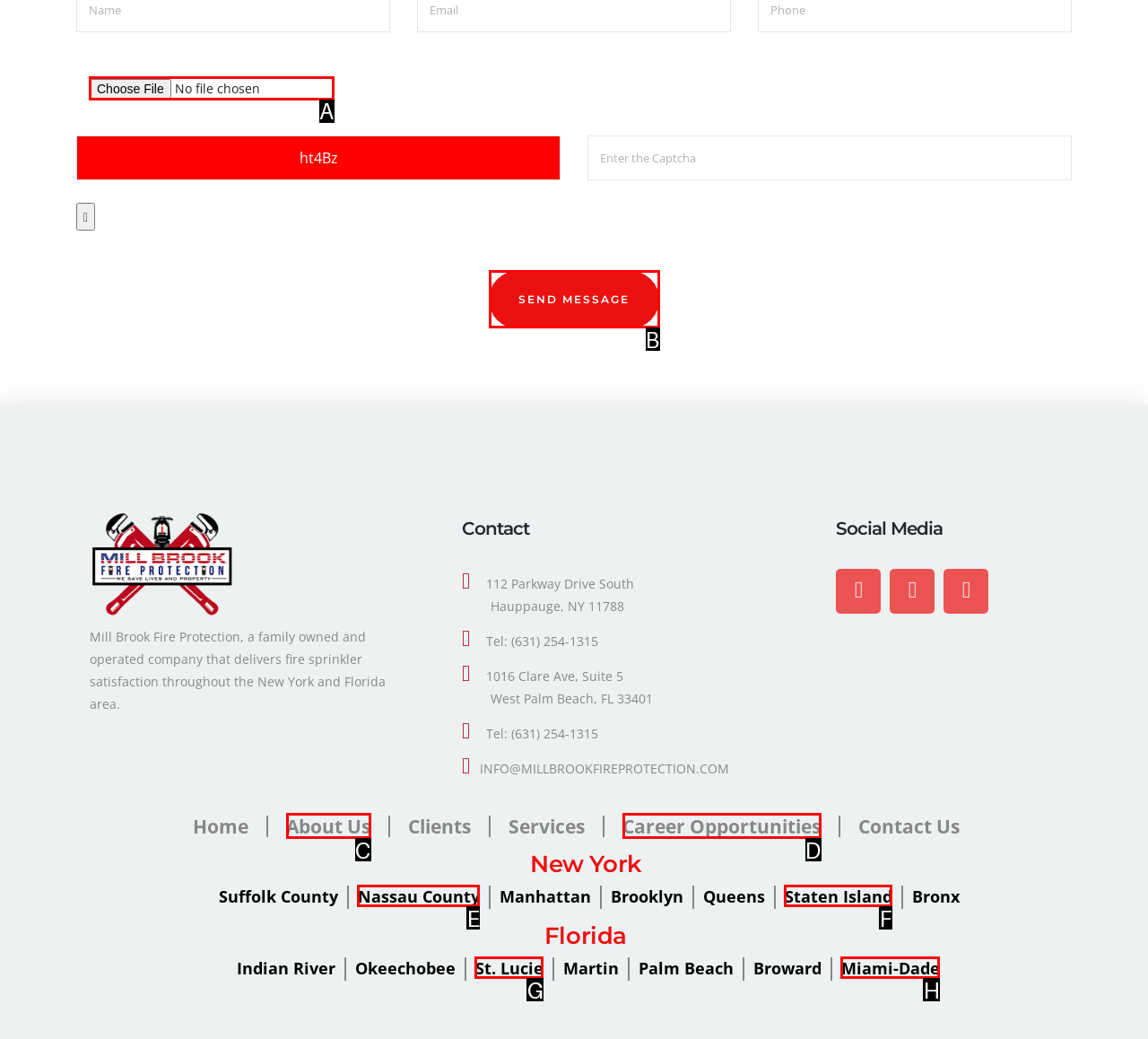For the instruction: Upload a file, which HTML element should be clicked?
Respond with the letter of the appropriate option from the choices given.

A